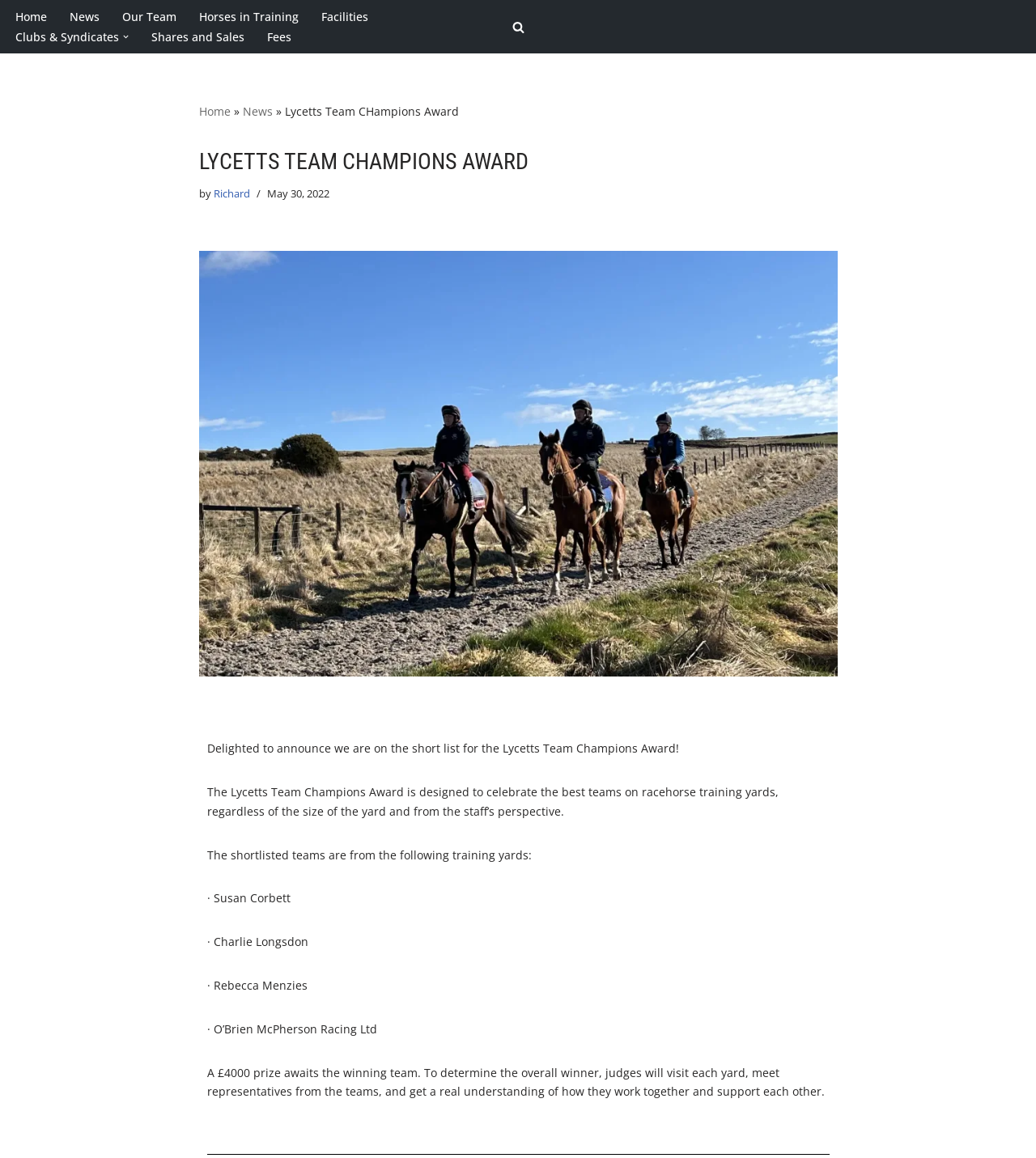Give a complete and precise description of the webpage's appearance.

The webpage is about Girsonfield Stud and Racing, specifically announcing their shortlist for the Lycetts Team Champions Award. At the top, there is a navigation menu with links to "Home", "News", "Our Team", "Horses in Training", "Facilities", and "Shares and Sales". Below the navigation menu, there is a search bar with a magnifying glass icon.

The main content of the page is divided into sections. The first section has a heading "LYCETTS TEAM CHAMPIONS AWARD" and announces that Girsonfield Stud and Racing is on the shortlist for the award. The text explains that the award celebrates the best teams on racehorse training yards, regardless of the size of the yard, and that the shortlisted teams are from various training yards, including Susan Corbett, Charlie Longsdon, Rebecca Menzies, and O'Brien McPherson Racing Ltd.

Below this section, there is a paragraph explaining the prize and the judging process, which involves visiting each yard and meeting representatives from the teams. The text is arranged in a single column, with each section separated by a small gap. There are no images on the page, except for a dropdown icon and a magnifying glass icon for the search bar.